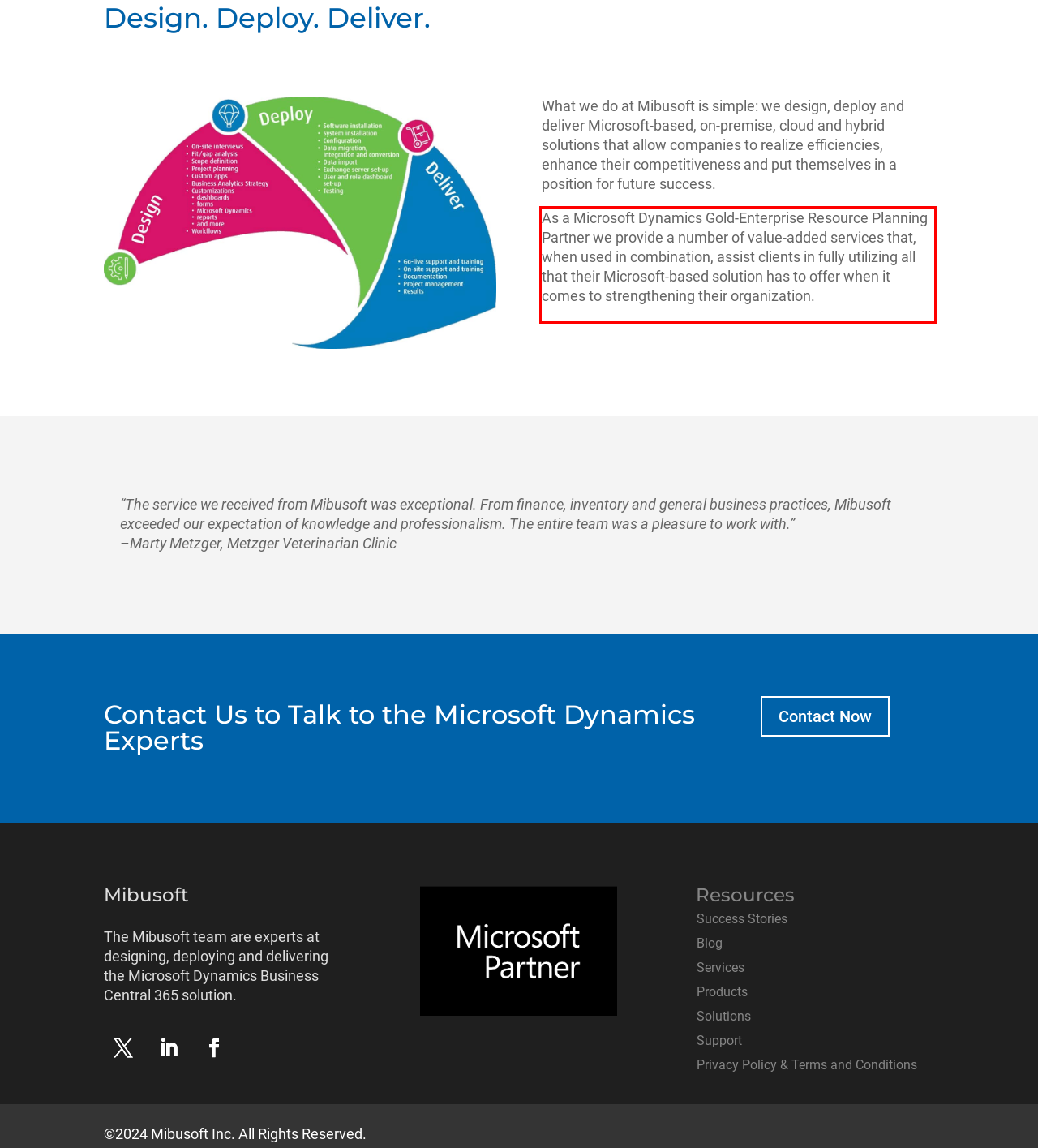You have a screenshot of a webpage where a UI element is enclosed in a red rectangle. Perform OCR to capture the text inside this red rectangle.

As a Microsoft Dynamics Gold-Enterprise Resource Planning Partner we provide a number of value-added services that, when used in combination, assist clients in fully utilizing all that their Microsoft-based solution has to offer when it comes to strengthening their organization.